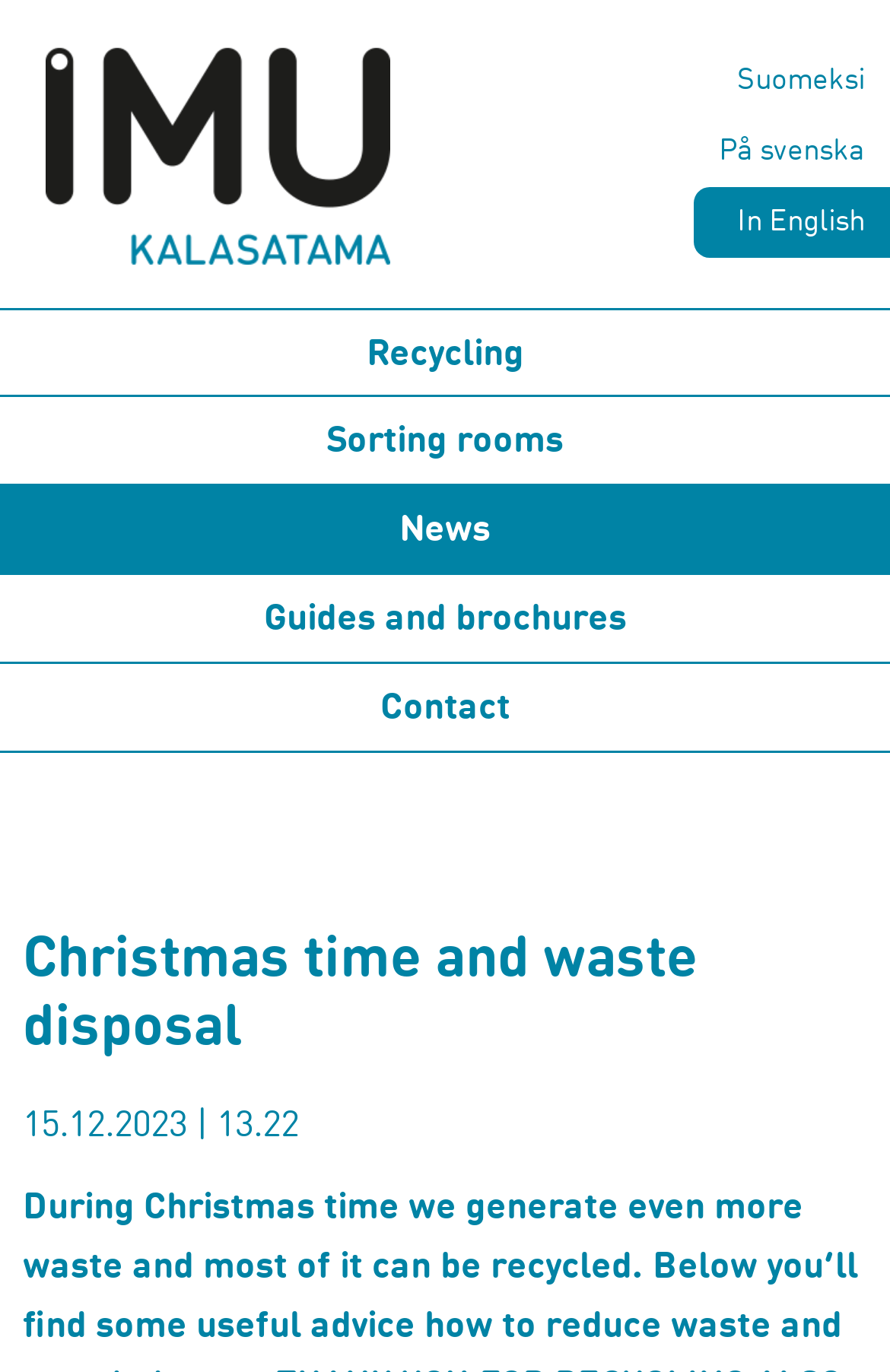Please find the bounding box coordinates of the section that needs to be clicked to achieve this instruction: "Switch to Finnish".

[0.779, 0.033, 1.0, 0.085]